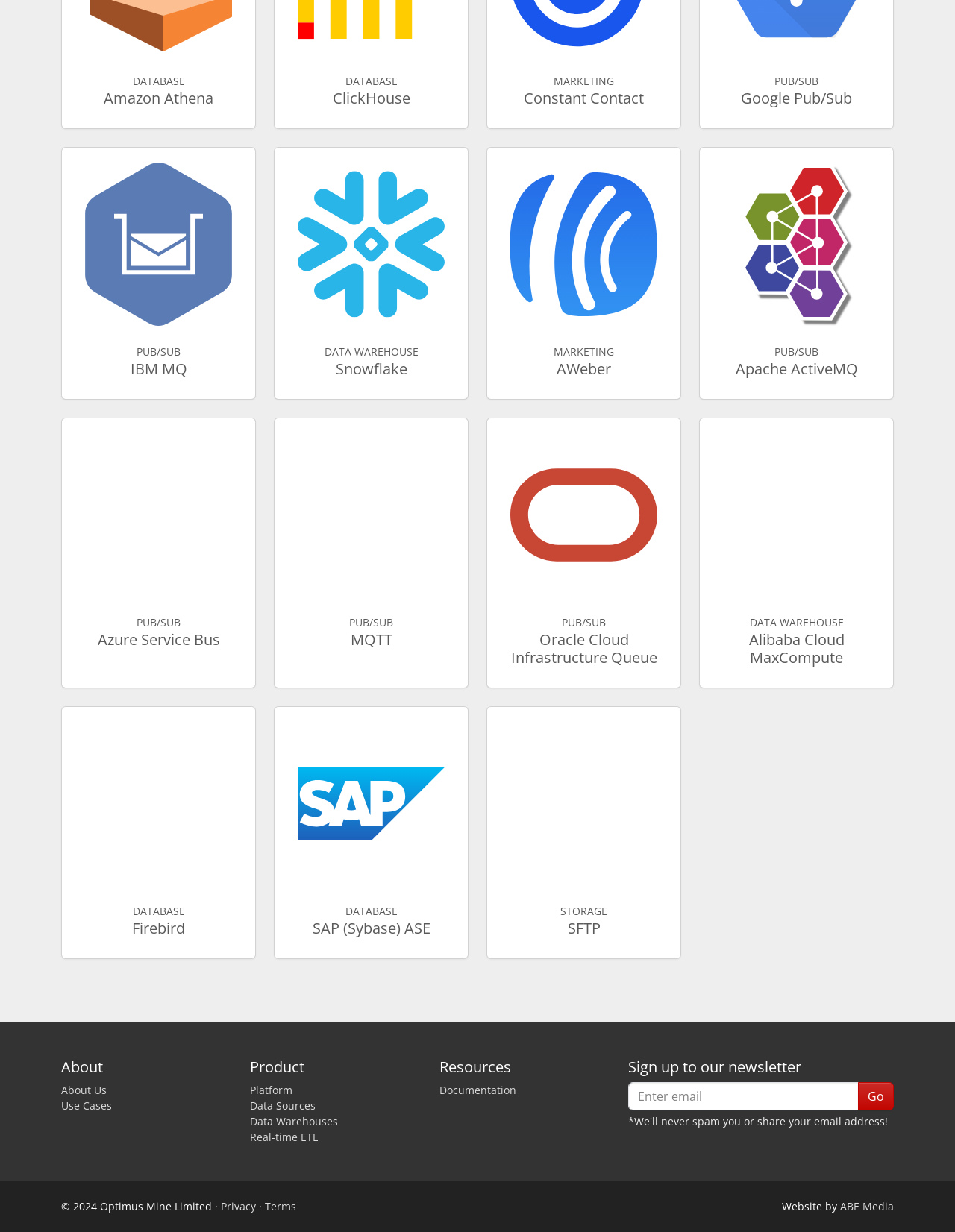Please give a succinct answer to the question in one word or phrase:
What type of products are listed on this webpage?

Data sources and warehouses